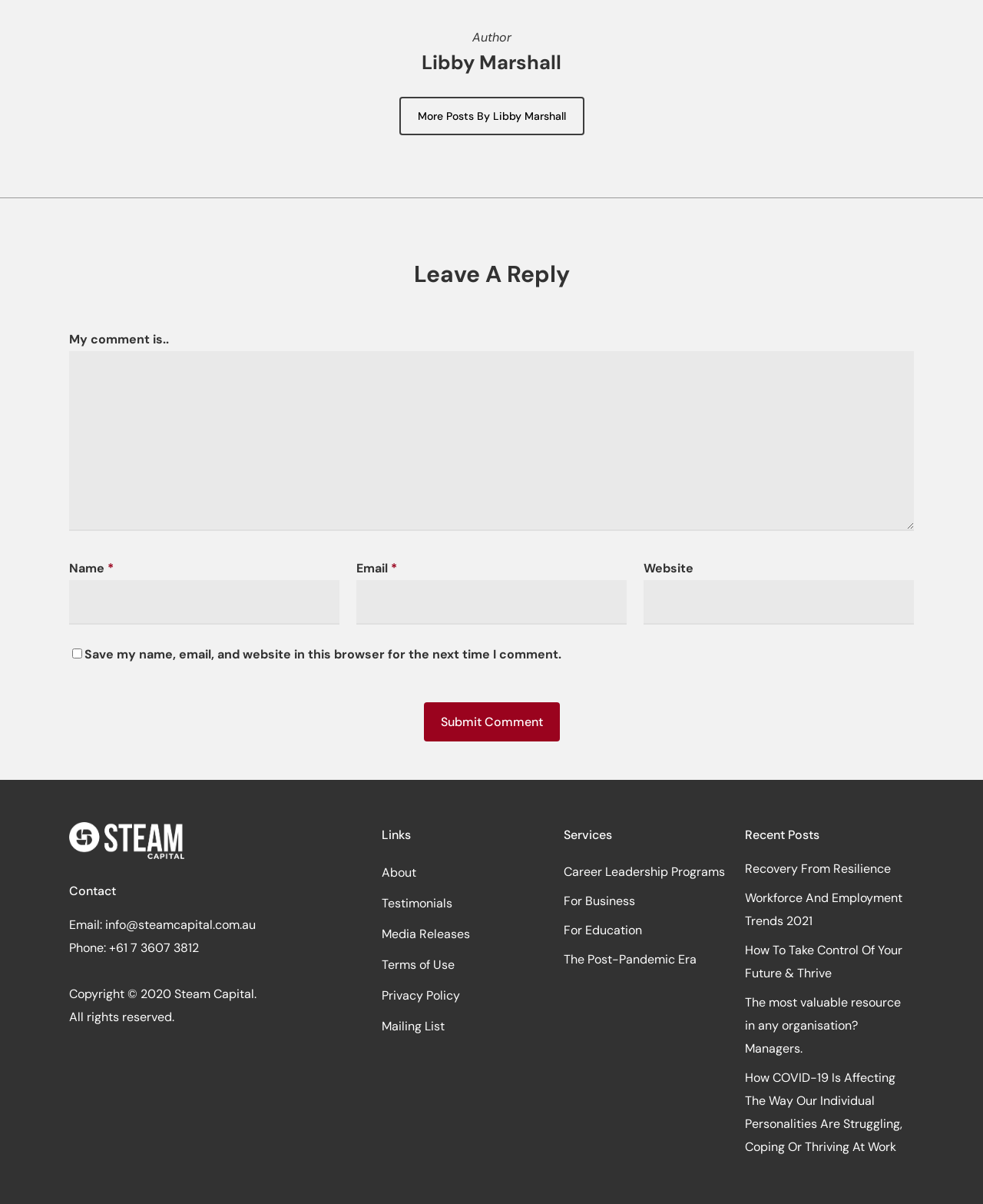Reply to the question with a brief word or phrase: What is the last link under 'Links'?

Mailing List